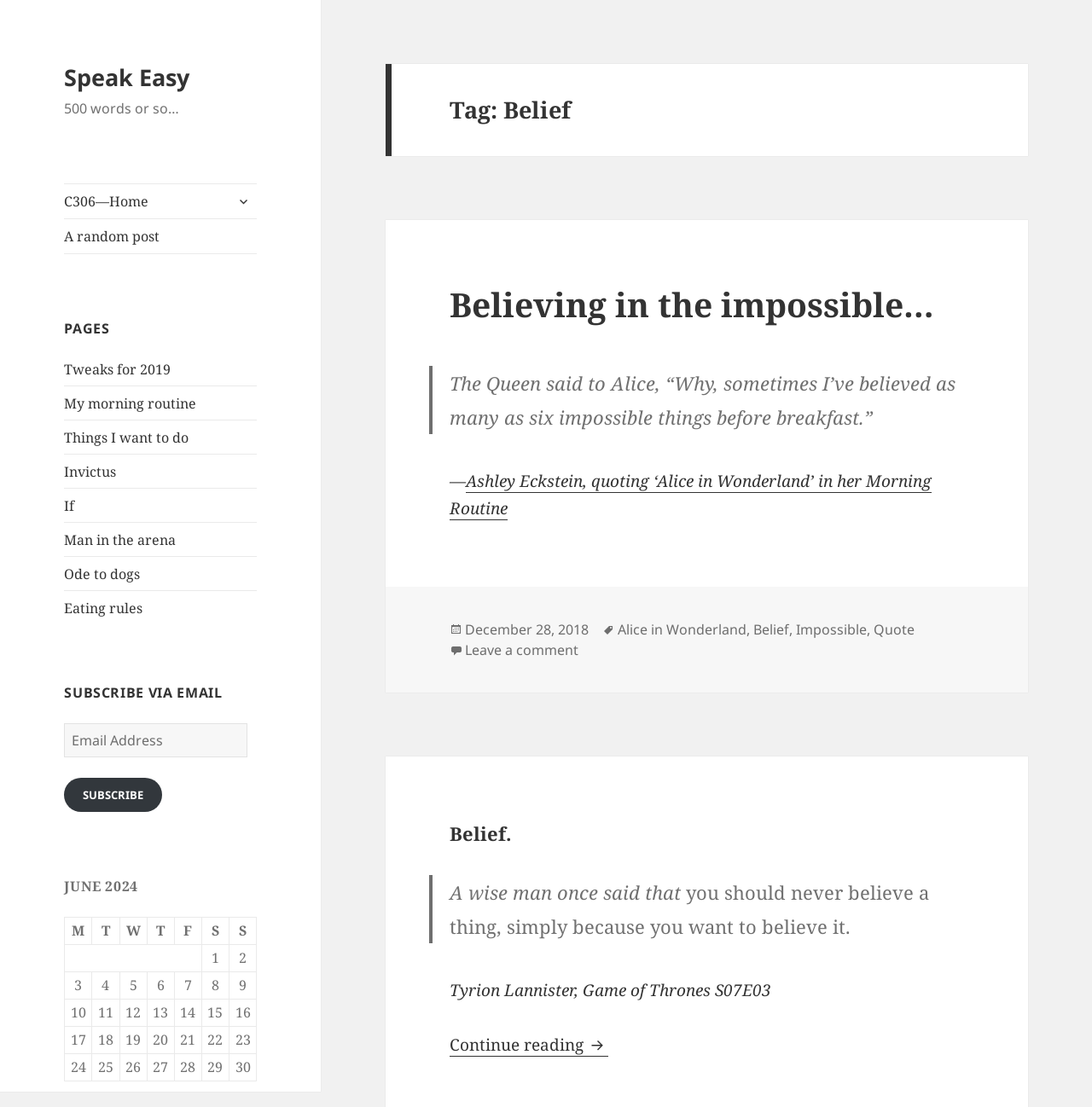Indicate the bounding box coordinates of the element that must be clicked to execute the instruction: "Click on the 'Speak Easy' link". The coordinates should be given as four float numbers between 0 and 1, i.e., [left, top, right, bottom].

[0.059, 0.056, 0.174, 0.084]